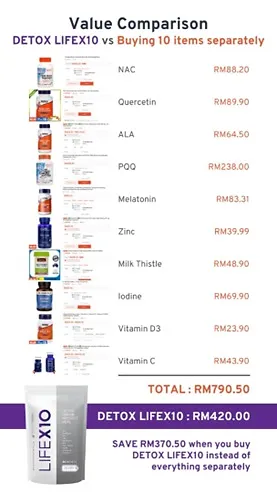What is the price of the DETOX LIFEX10 package?
Please utilize the information in the image to give a detailed response to the question.

The price of the DETOX LIFEX10 package is explicitly stated in the image as RM420, which is a bundled offer that includes various health supplements.